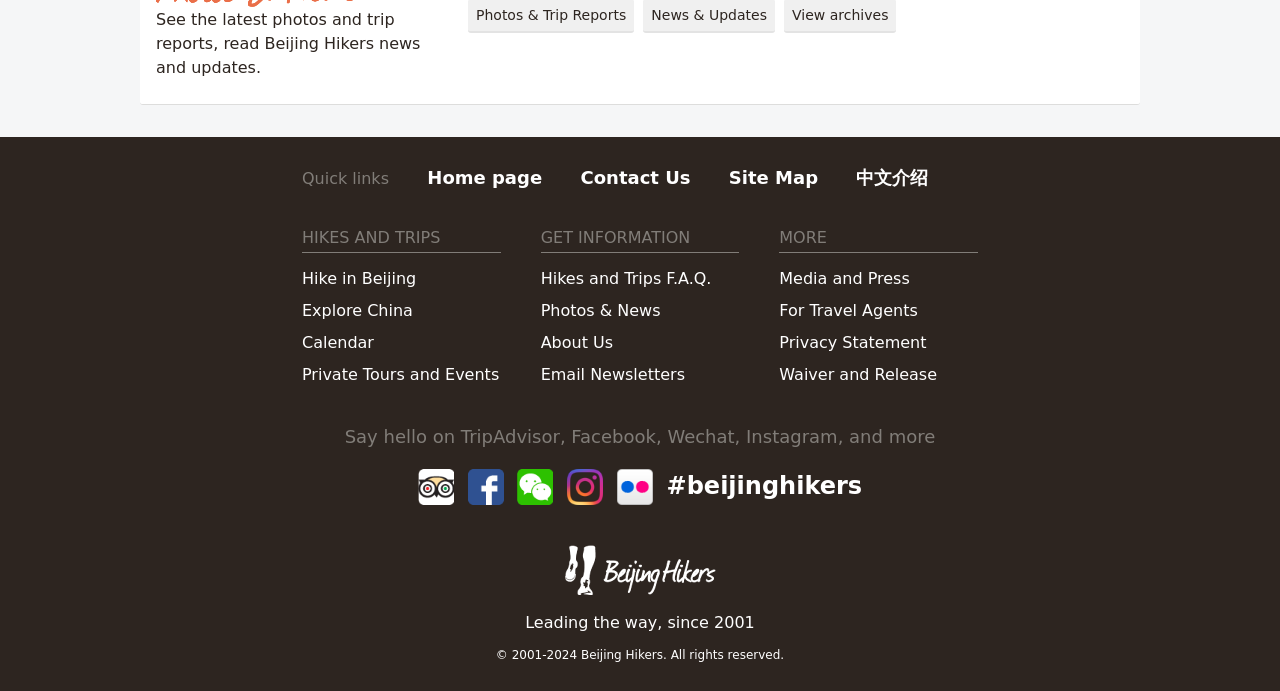What type of tours does Beijing Hikers offer?
Utilize the information in the image to give a detailed answer to the question.

The link 'Private Tours and Events' under the 'HIKES AND TRIPS' section suggests that Beijing Hikers offers private tours and events, in addition to regular hiking trips.